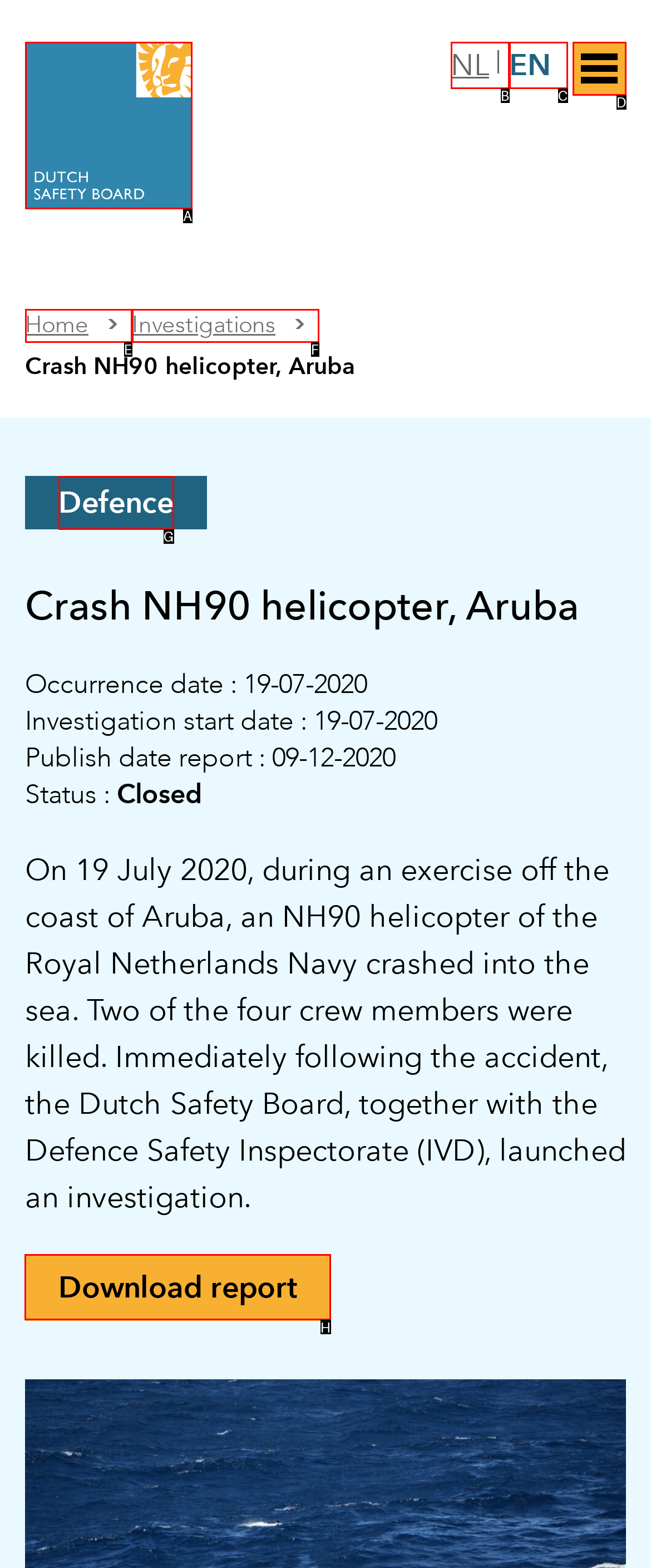To achieve the task: Read the PRIVACY policy, indicate the letter of the correct choice from the provided options.

None